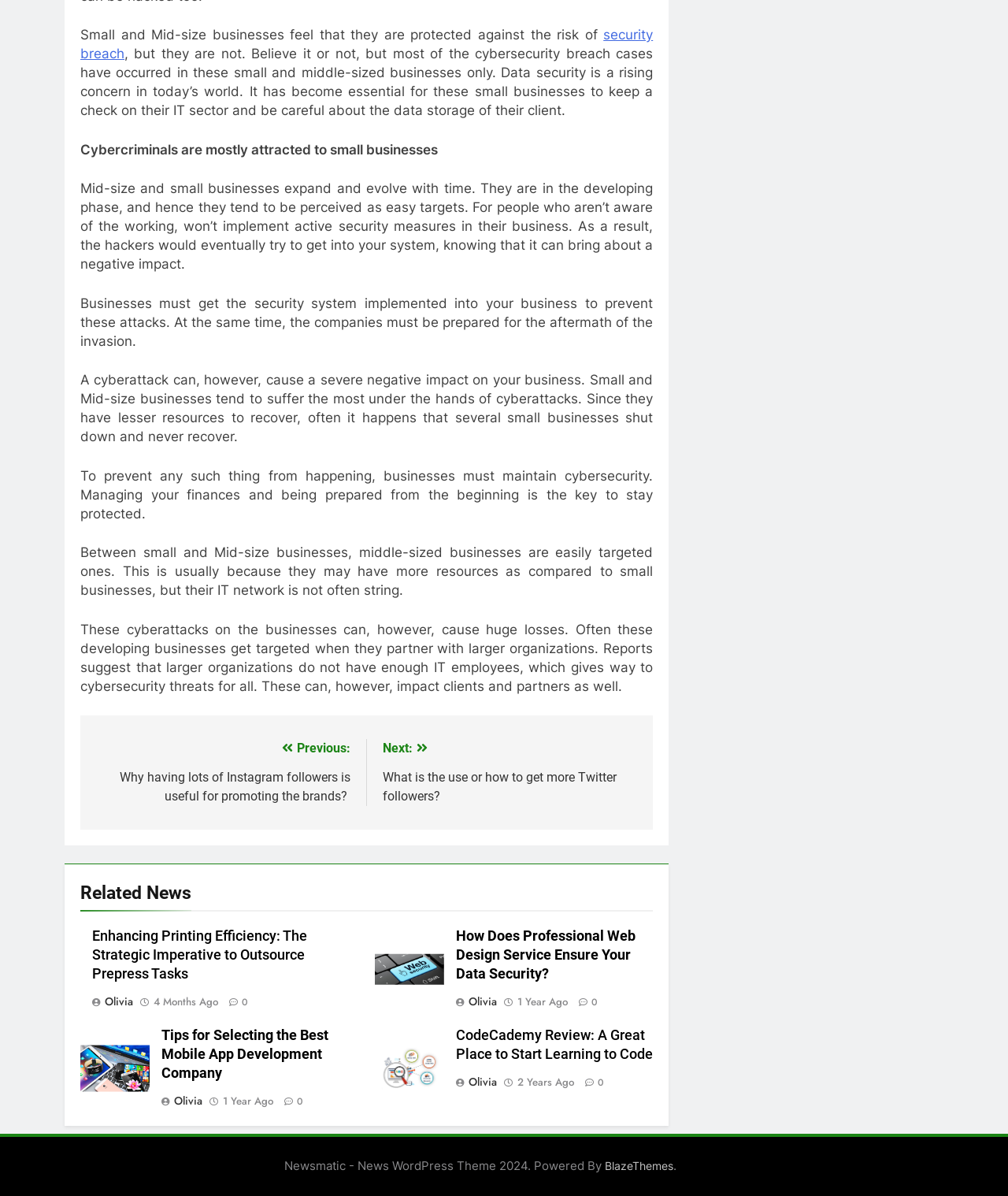Please give a succinct answer using a single word or phrase:
What type of businesses are most targeted by cybercriminals?

Mid-size businesses